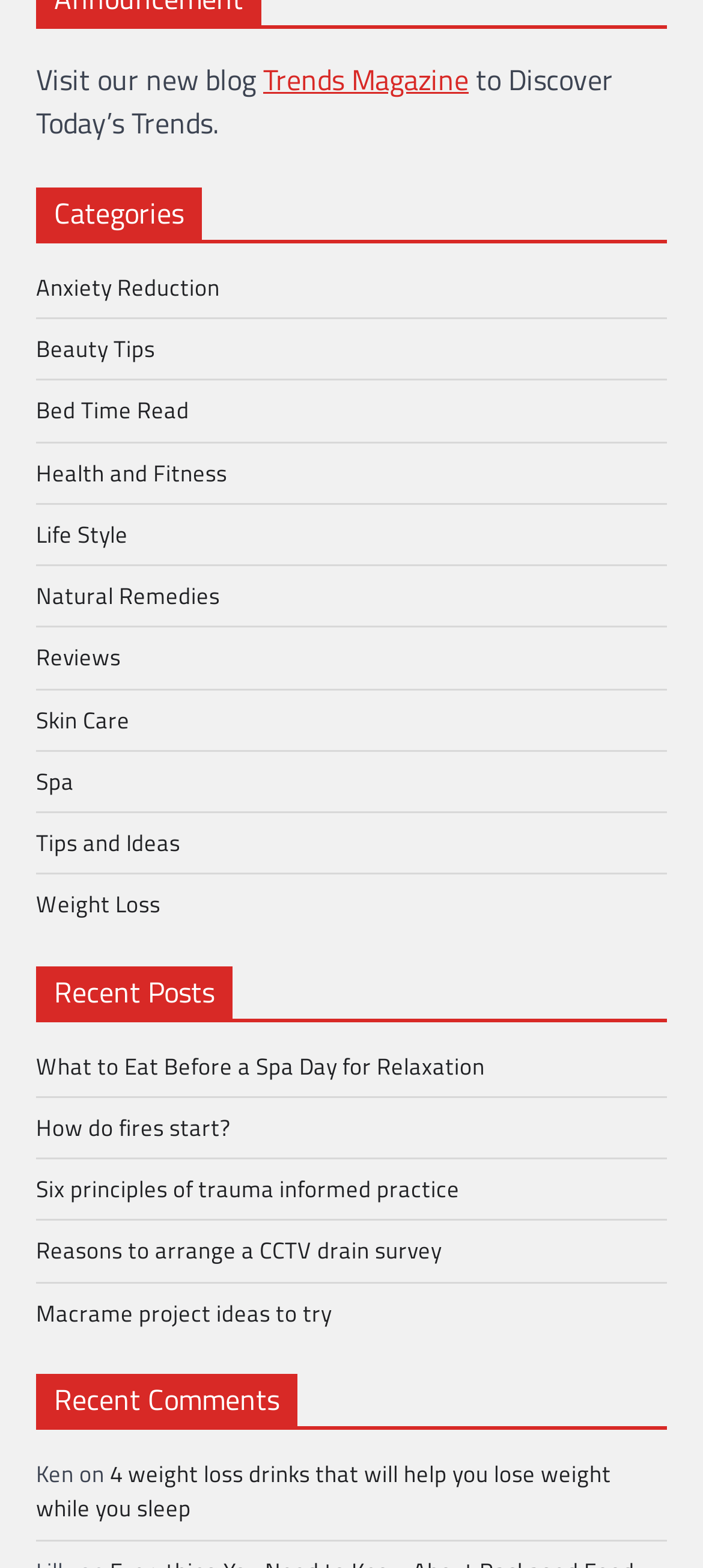What is the first category listed?
Refer to the screenshot and answer in one word or phrase.

Anxiety Reduction